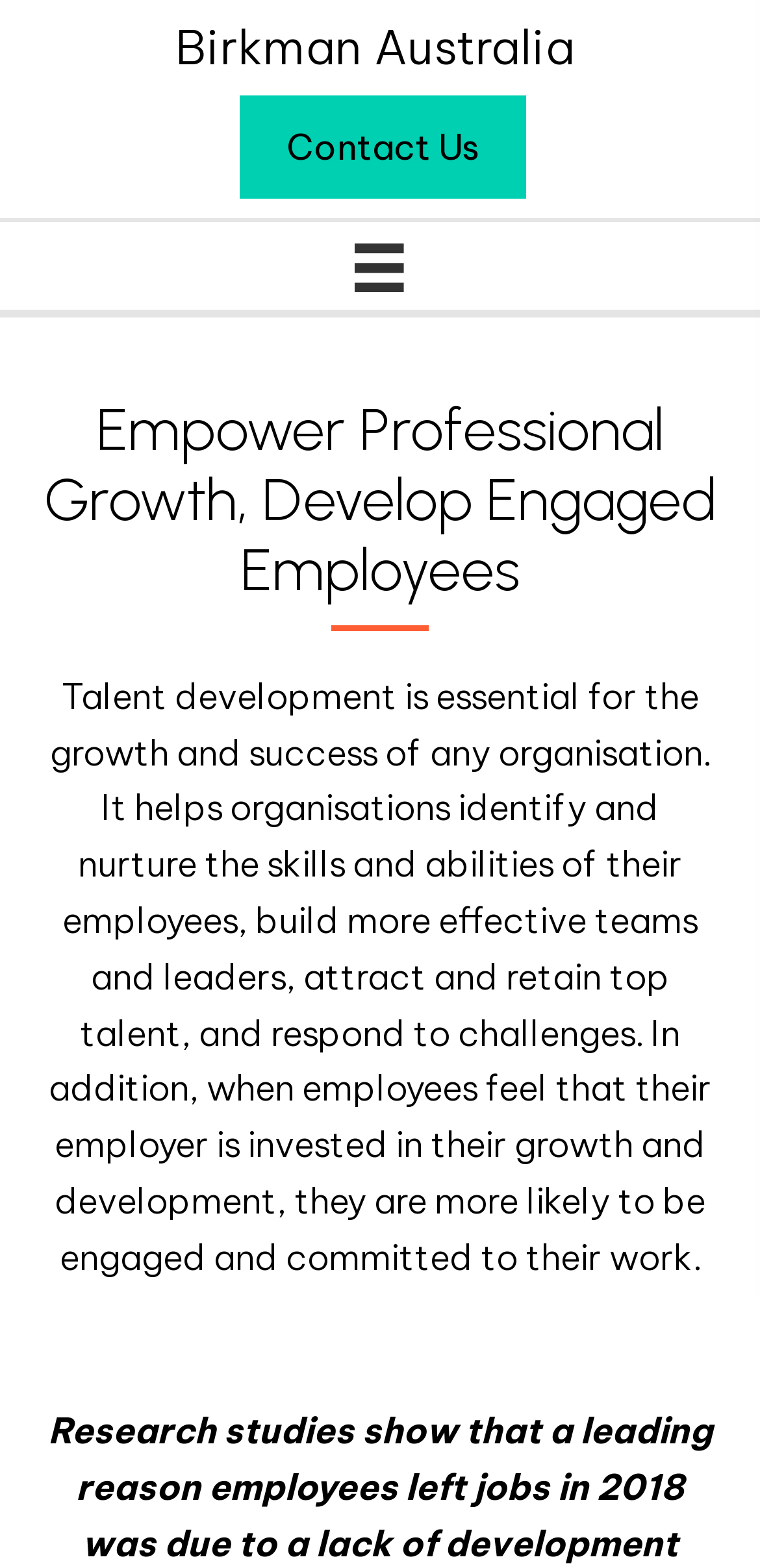What is the name of the organisation on this webpage?
Based on the visual, give a brief answer using one word or a short phrase.

Birkman Australia